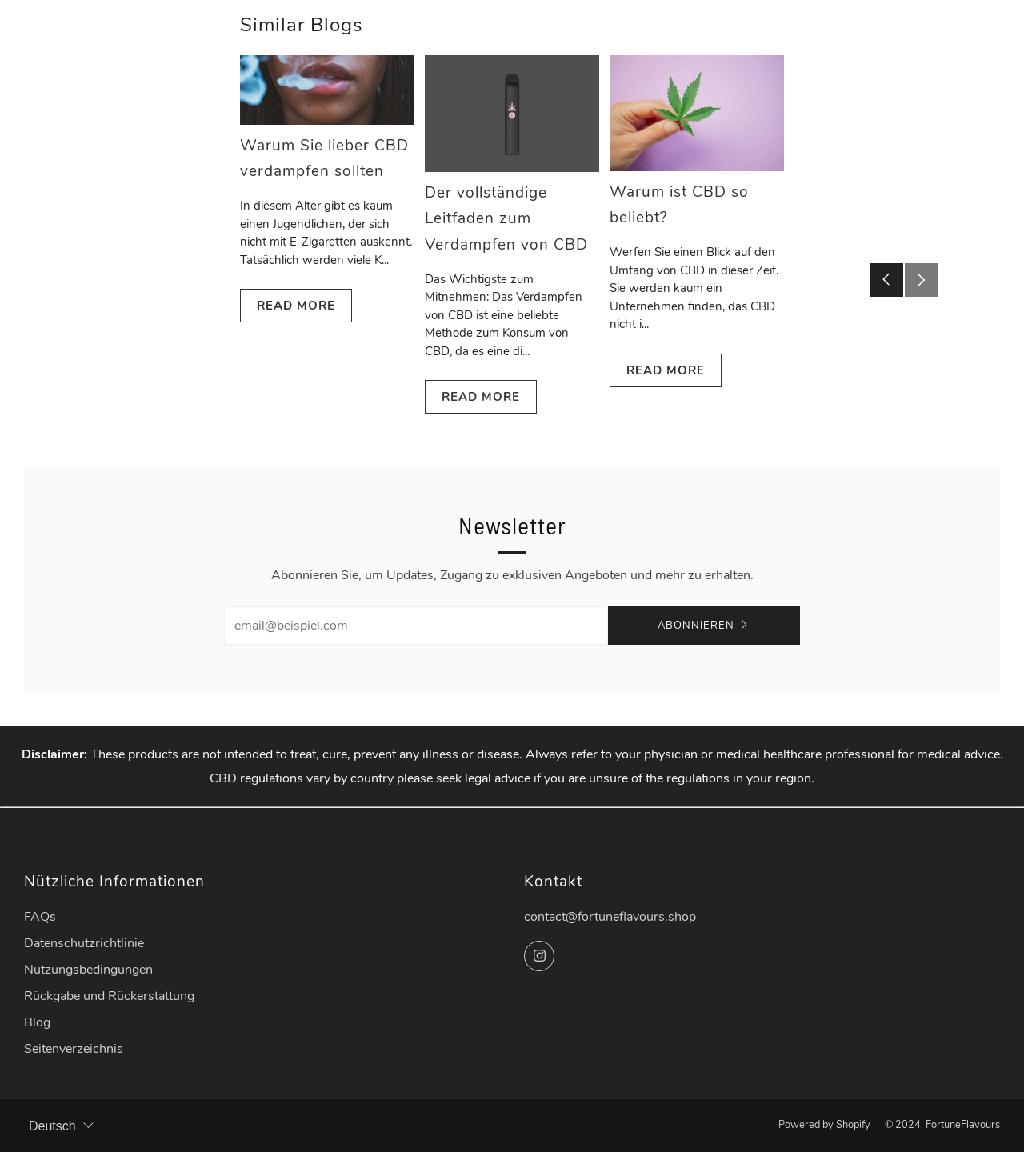Point out the bounding box coordinates of the section to click in order to follow this instruction: "Subscribe to the newsletter".

[0.594, 0.516, 0.781, 0.549]